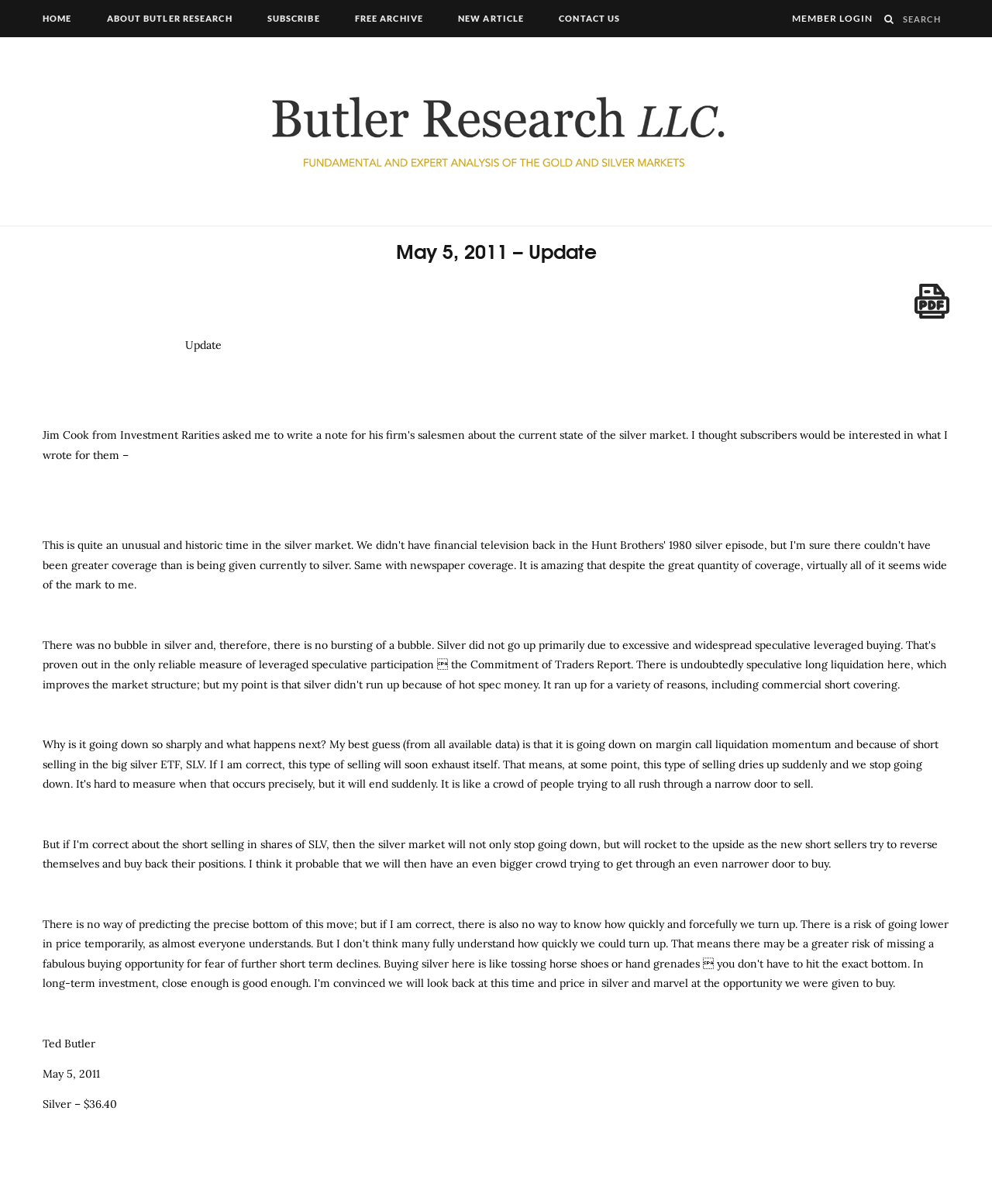What is the date of the latest update?
Please provide a detailed answer to the question.

I looked for the date of the latest update in the webpage content and found it mentioned as 'May 5, 2011 – Update'. The date of the latest update is May 5, 2011.